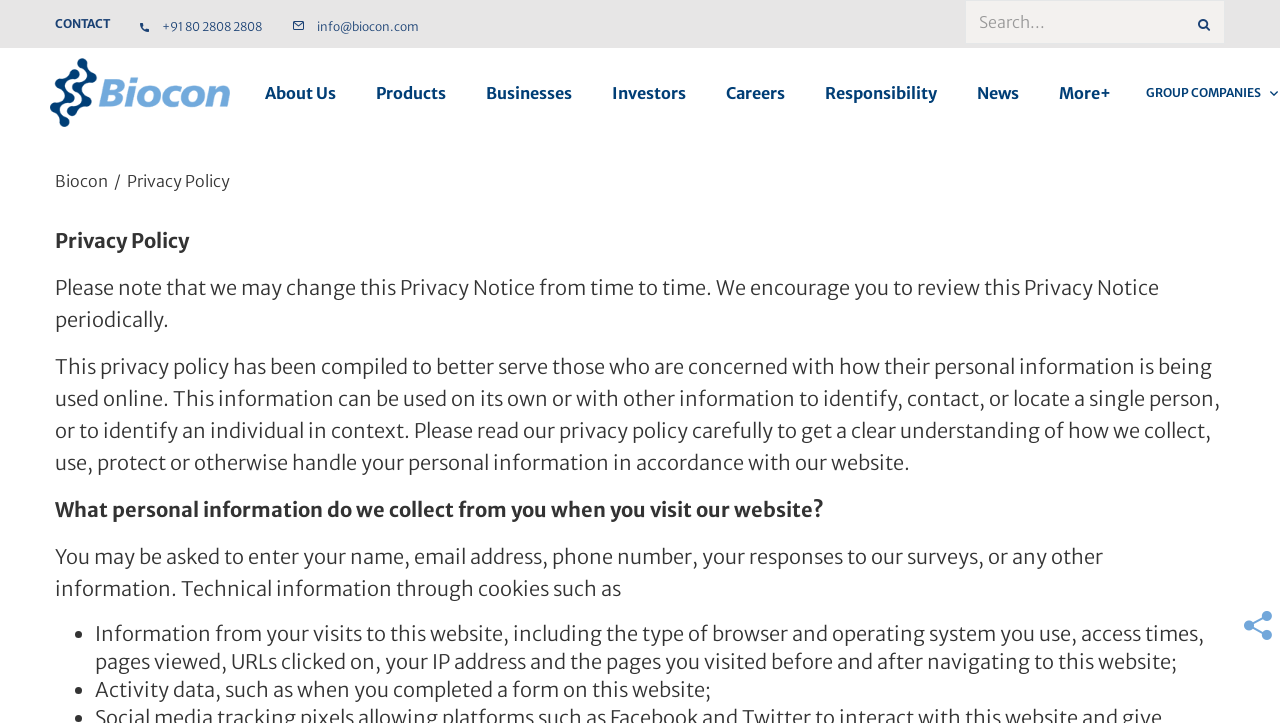Pinpoint the bounding box coordinates of the area that must be clicked to complete this instruction: "Go to About Us page".

[0.191, 0.109, 0.278, 0.147]